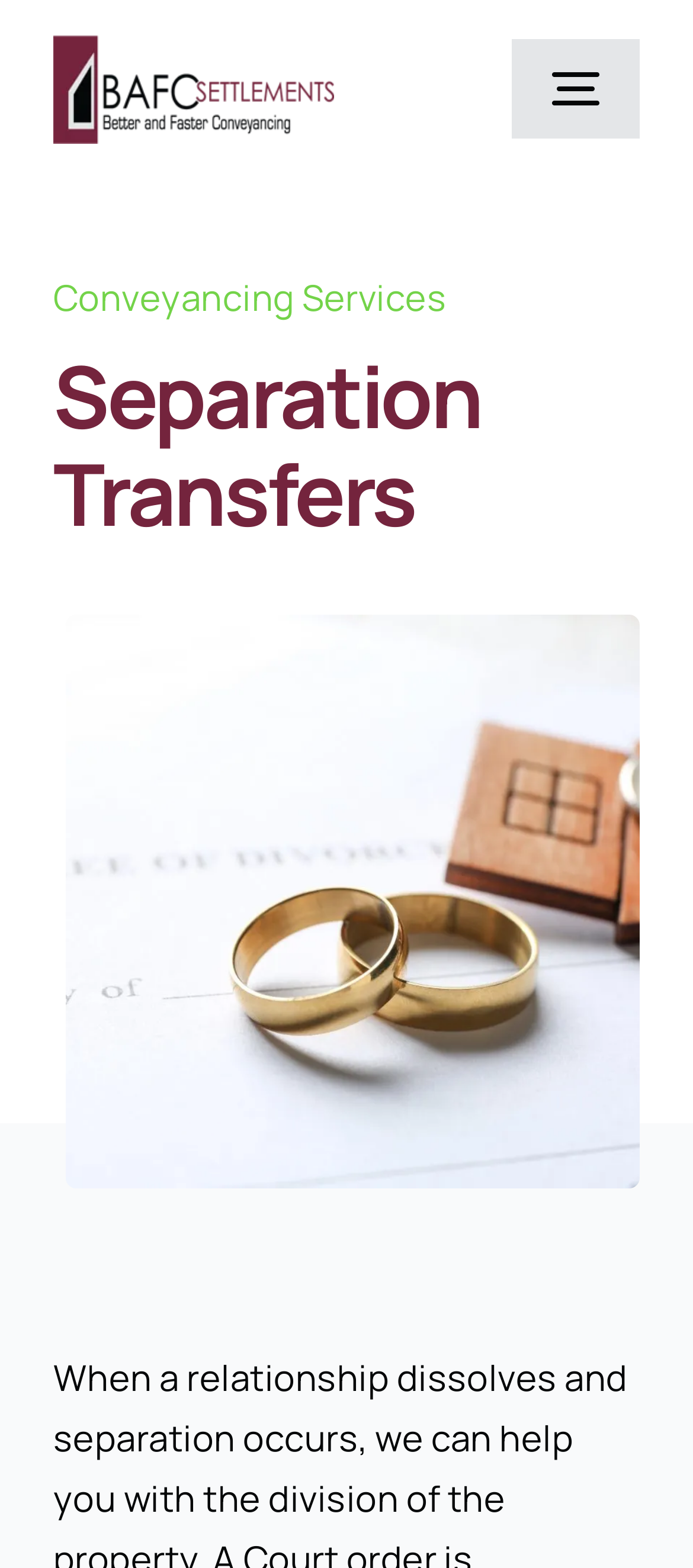For the following element description, predict the bounding box coordinates in the format (top-left x, top-left y, bottom-right x, bottom-right y). All values should be floating point numbers between 0 and 1. Description: alt="BAFC Settlements Logo"

[0.077, 0.018, 0.483, 0.049]